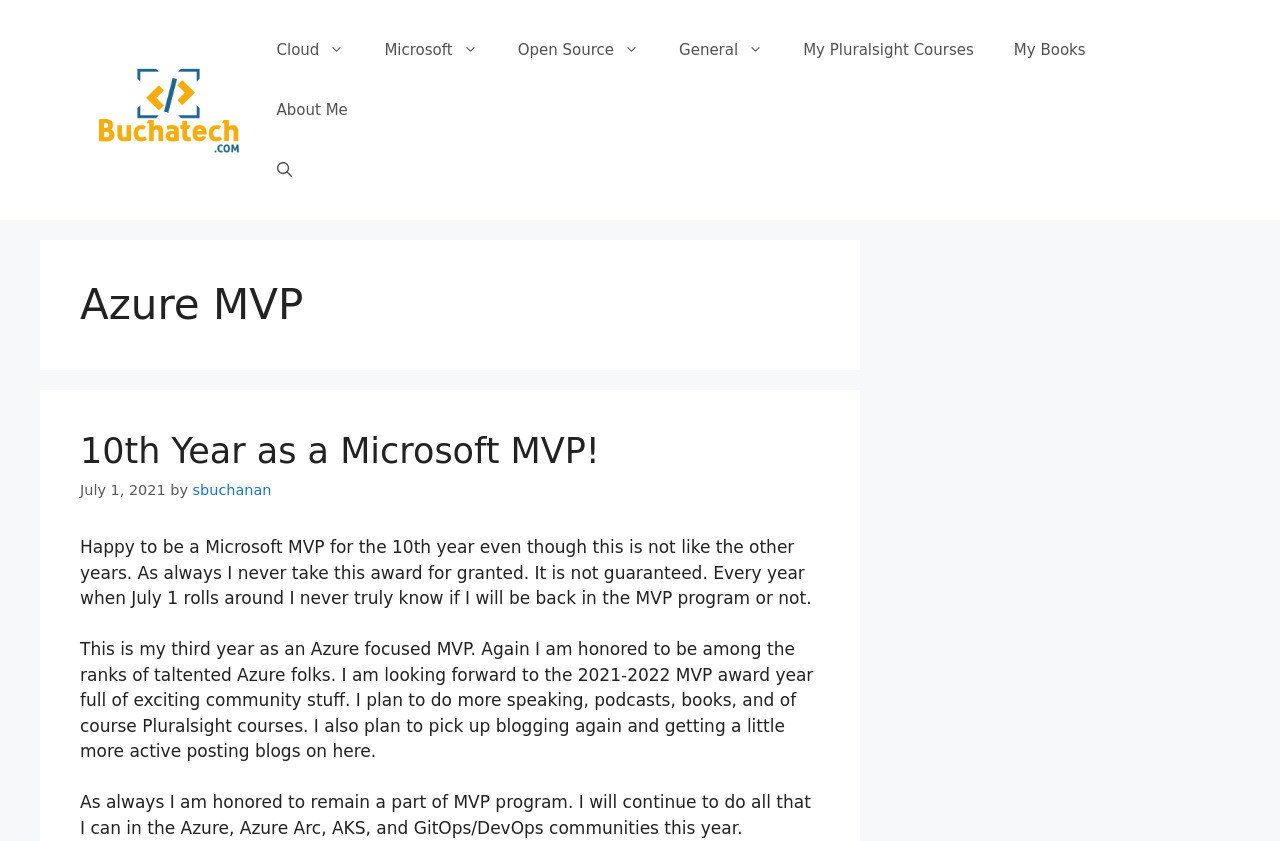What is the date of the article?
Give a single word or phrase answer based on the content of the image.

July 1, 2021